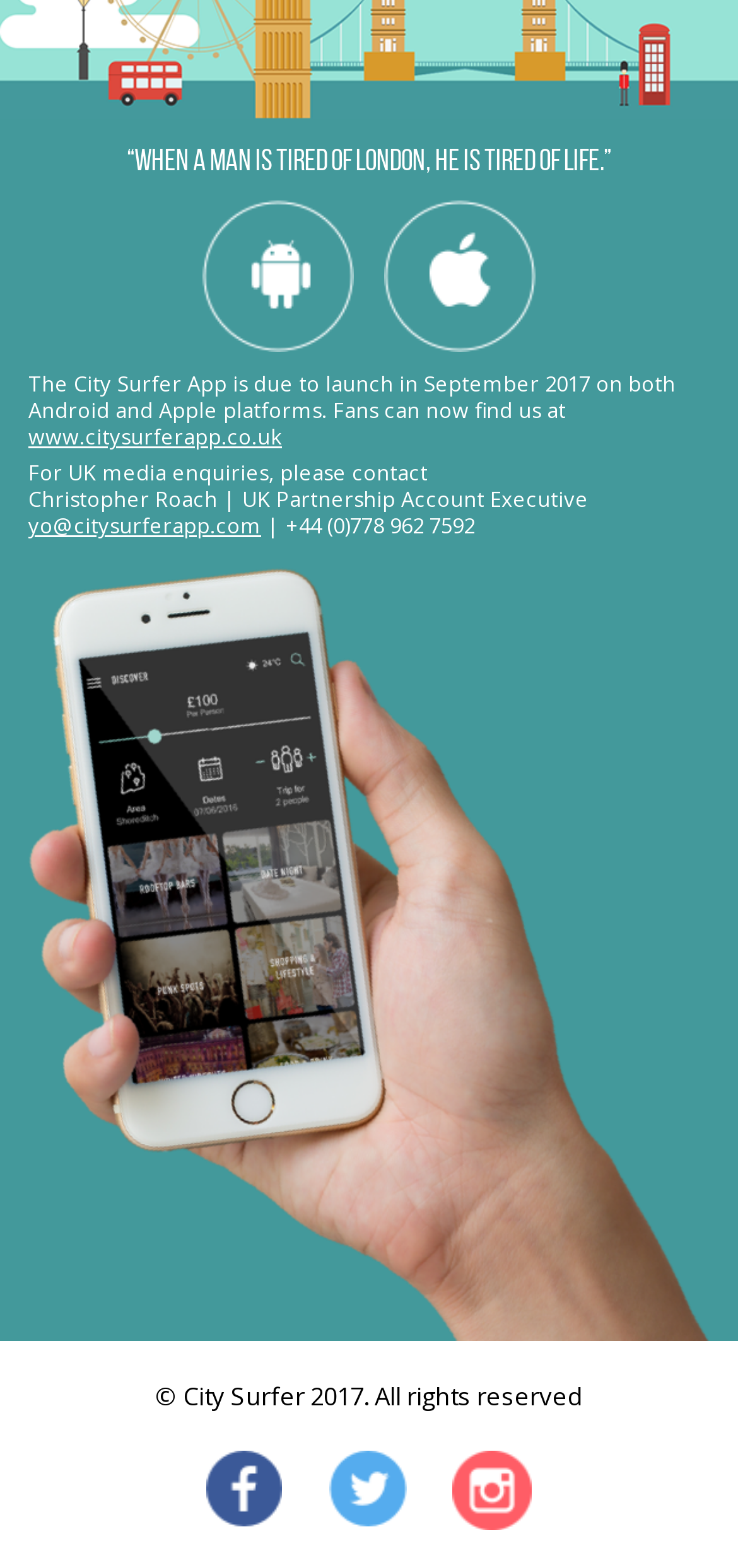How many social media links are available?
Answer the question with a single word or phrase, referring to the image.

3